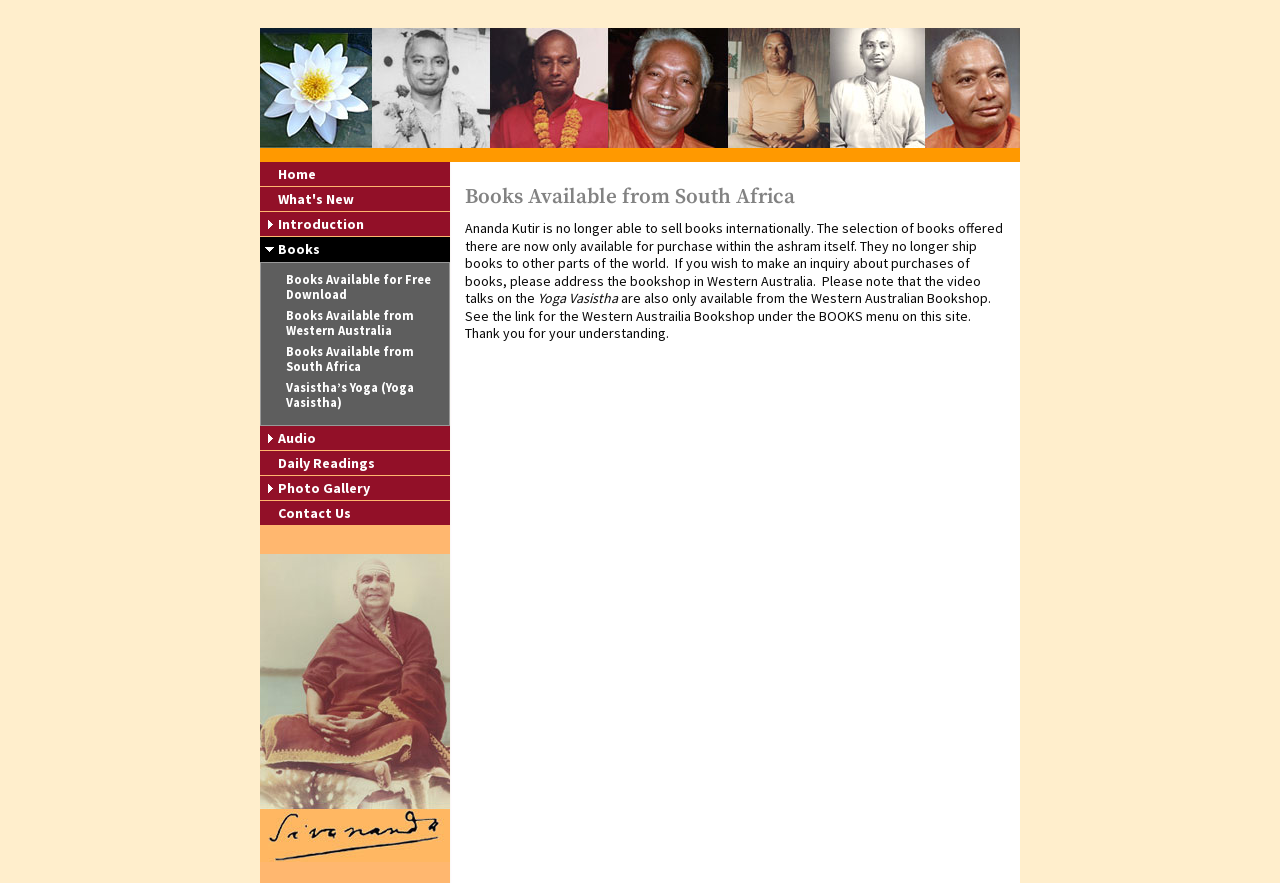How many categories of books are available on this website? Refer to the image and provide a one-word or short phrase answer.

At least 3